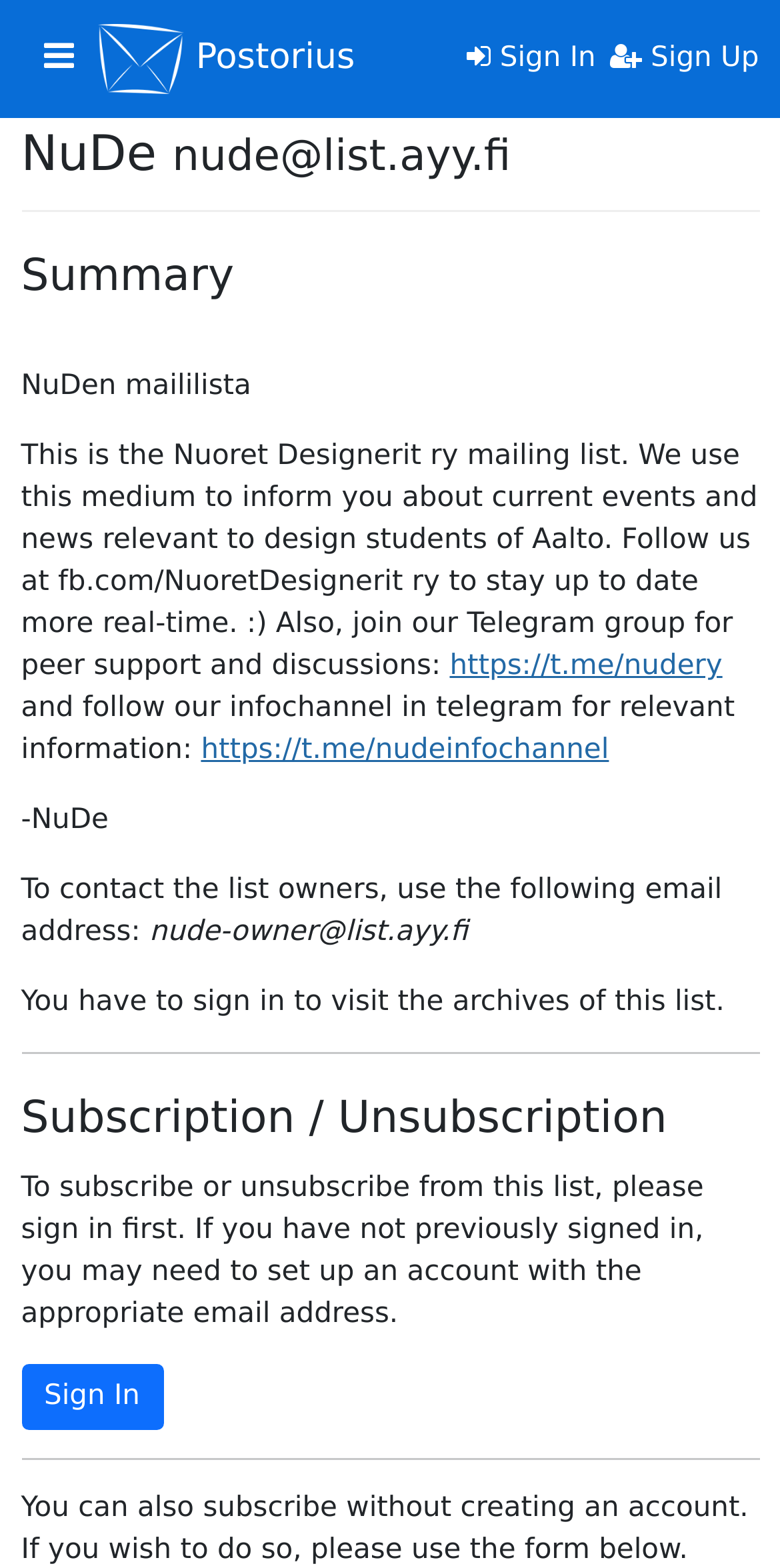Respond to the question with just a single word or phrase: 
What is required to visit the archives of this list?

Sign in